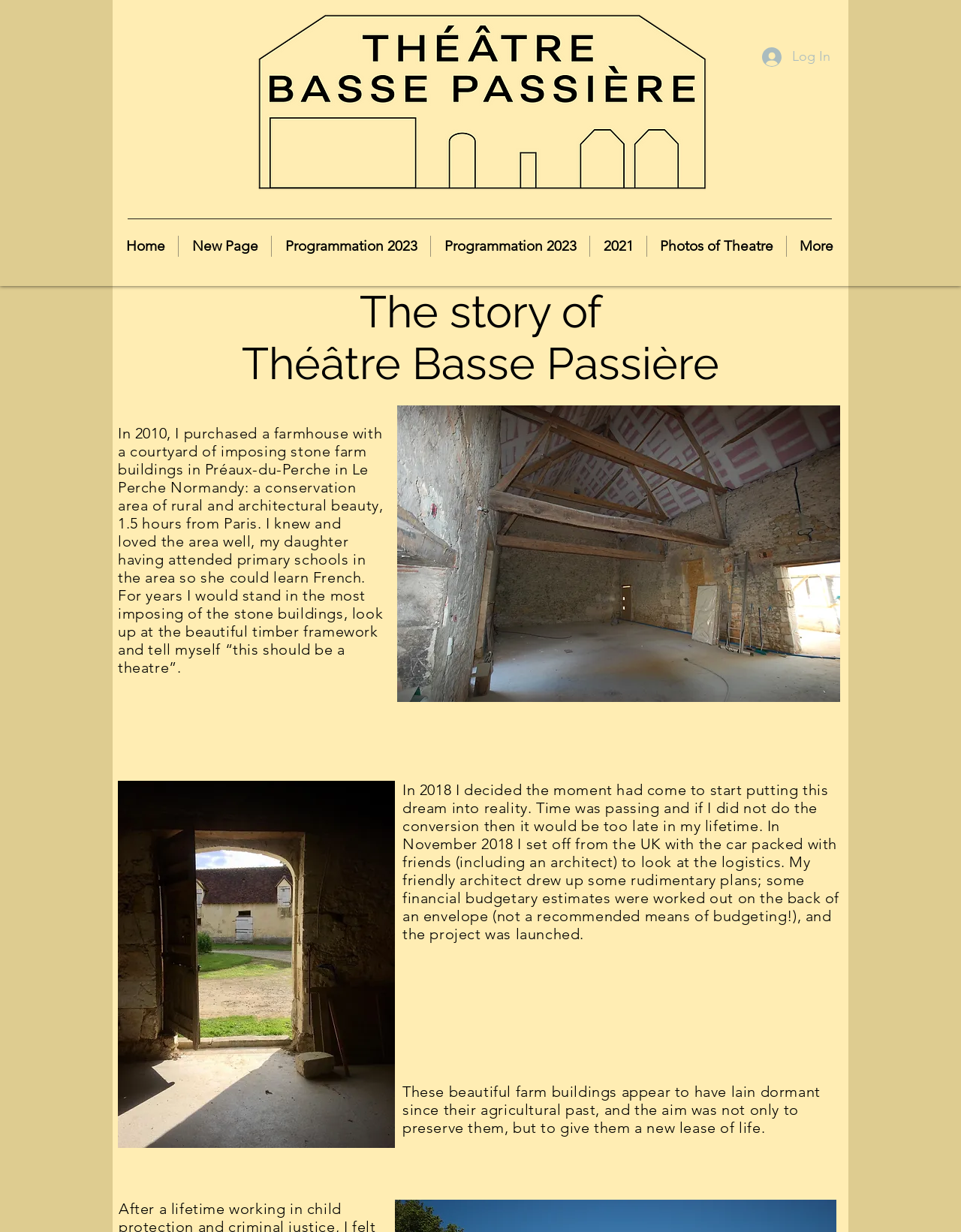Identify the main title of the webpage and generate its text content.

Subscribe to our Newsletter